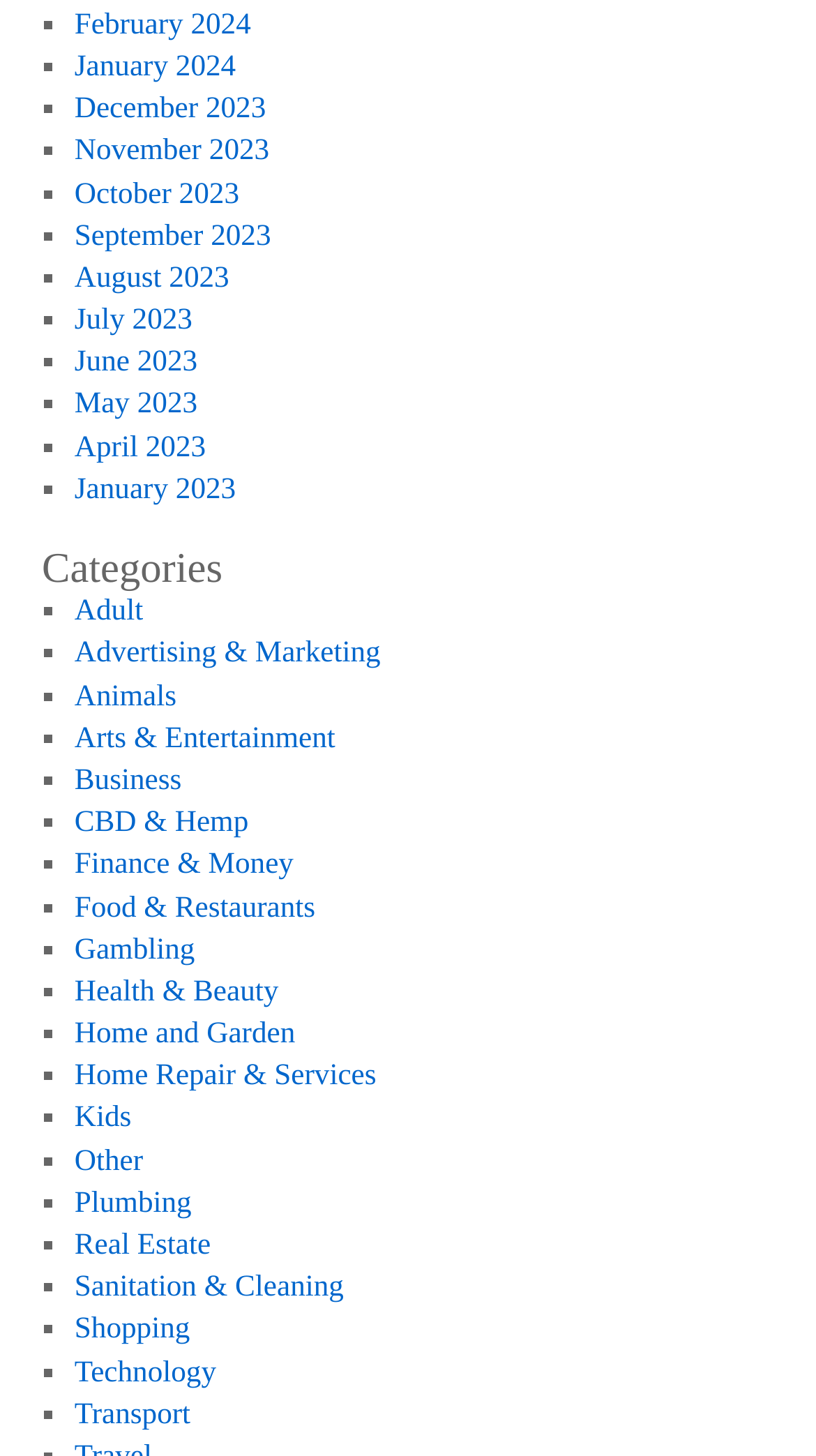Identify the bounding box coordinates of the region that should be clicked to execute the following instruction: "Click on February 2024".

[0.091, 0.005, 0.307, 0.028]